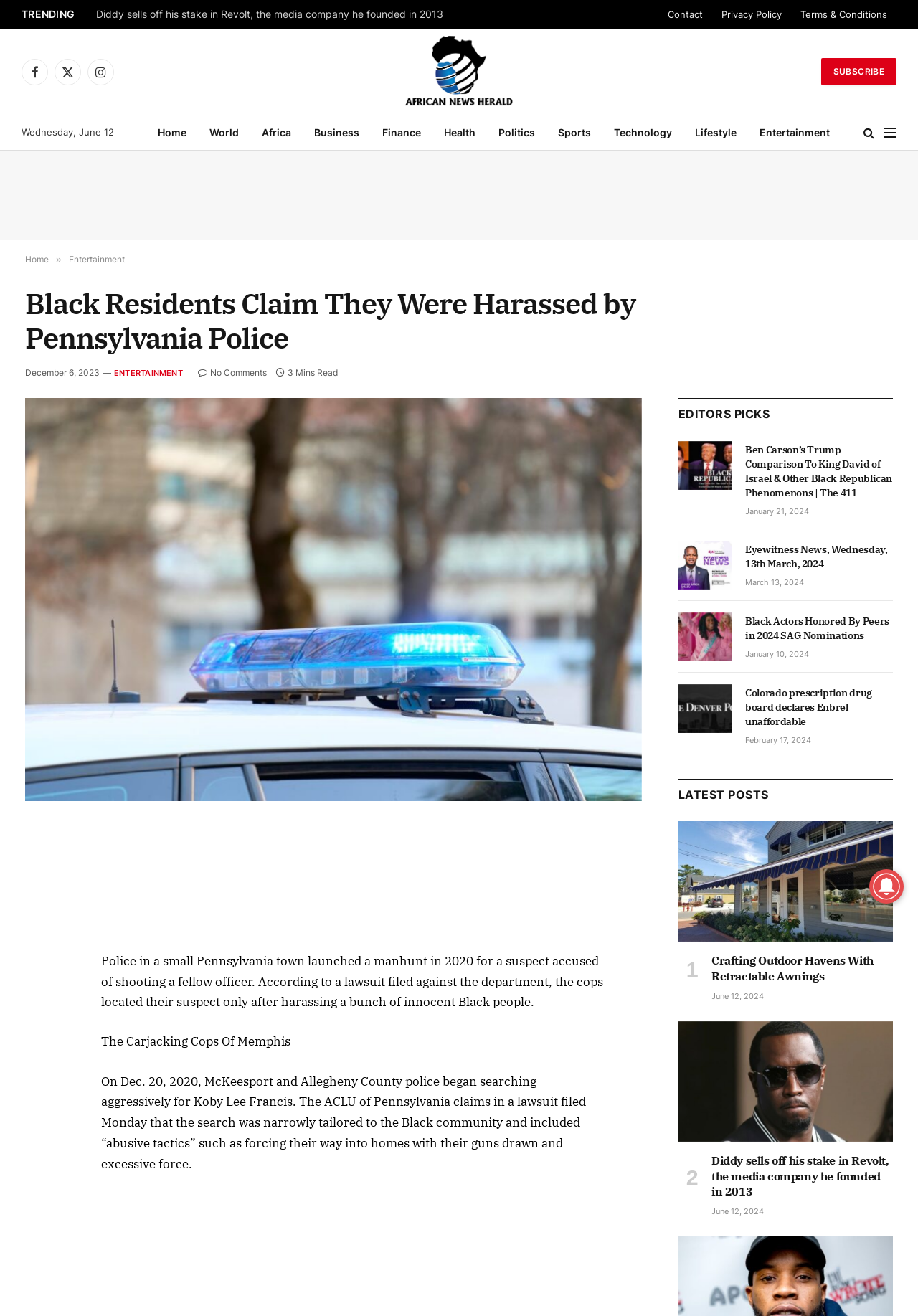Describe all the significant parts and information present on the webpage.

This webpage is an article from the African News Herald, with a title "Black Residents Claim They Were Harassed by Pennsylvania Police". At the top of the page, there is a navigation menu with links to various sections such as "Home", "World", "Africa", and others. Below the navigation menu, there is a section with trending news links and social media links.

The main article is divided into several sections. The first section has a heading with the title of the article, followed by a time stamp indicating that the article was published on December 6, 2023. Below the heading, there is a brief summary of the article, which describes how police in a small Pennsylvania town launched a manhunt in 2020 for a suspect accused of shooting a fellow officer, and how the search was allegedly narrowed down to the Black community using abusive tactics.

The article is accompanied by an image related to the story. There are also several links to share the article on social media platforms. Below the article, there is a section with editor's picks, which features three articles with images and headings. Each article has a time stamp indicating the date of publication.

The webpage also has several advertisements and a subscription link at the top right corner. The overall layout is organized, with clear headings and concise text, making it easy to navigate and read.